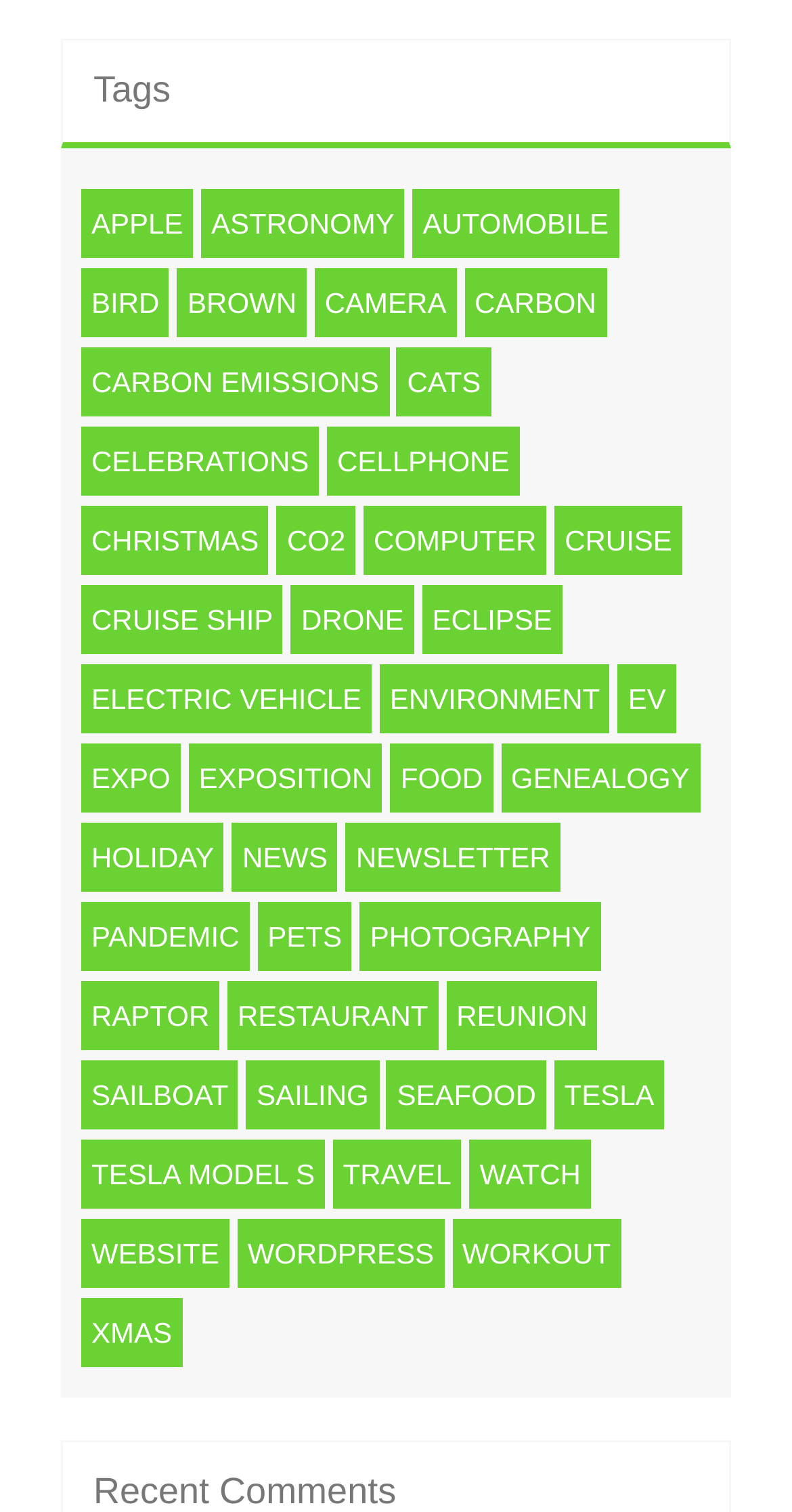Determine the bounding box coordinates of the clickable region to carry out the instruction: "Explore 'Travel' options".

[0.42, 0.753, 0.583, 0.799]